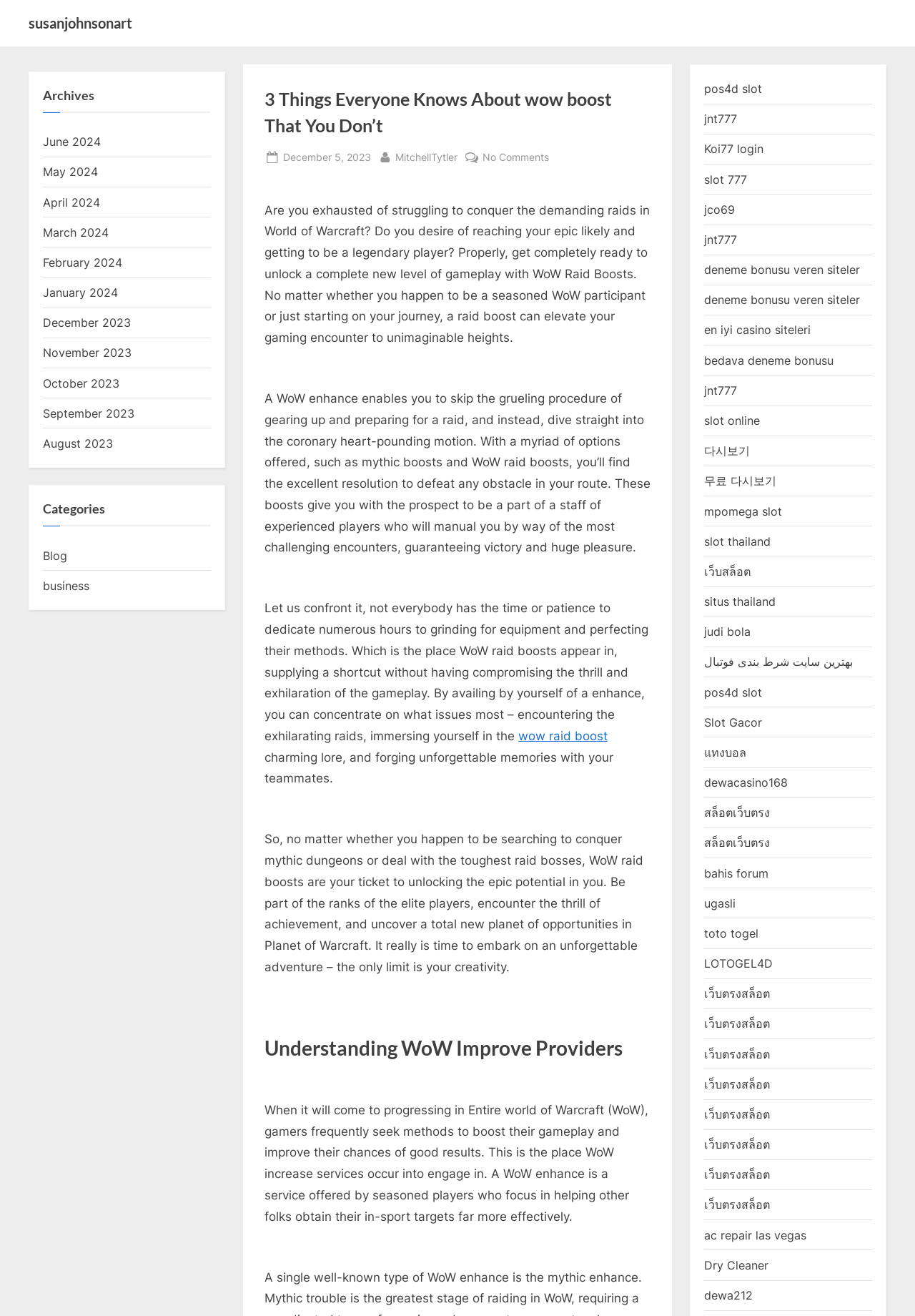Please answer the following question as detailed as possible based on the image: 
What type of players offer WoW enhance services?

The article states that WoW enhance services are offered by seasoned players who focus on helping others achieve their in-game goals more effectively. This information can be found in the section titled 'Understanding WoW Improve Providers'.